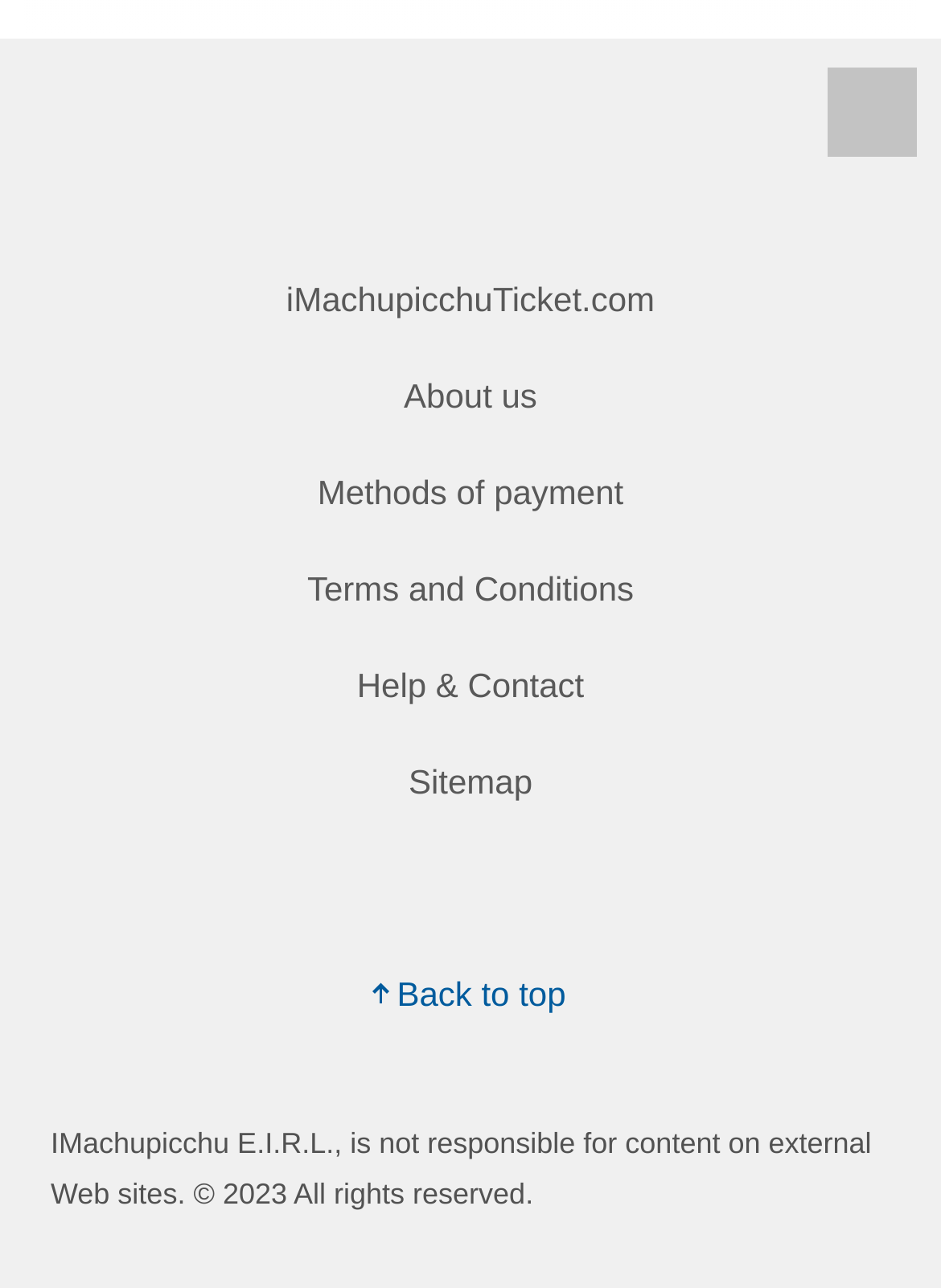Kindly respond to the following question with a single word or a brief phrase: 
How many menu items are there in the menu section?

6